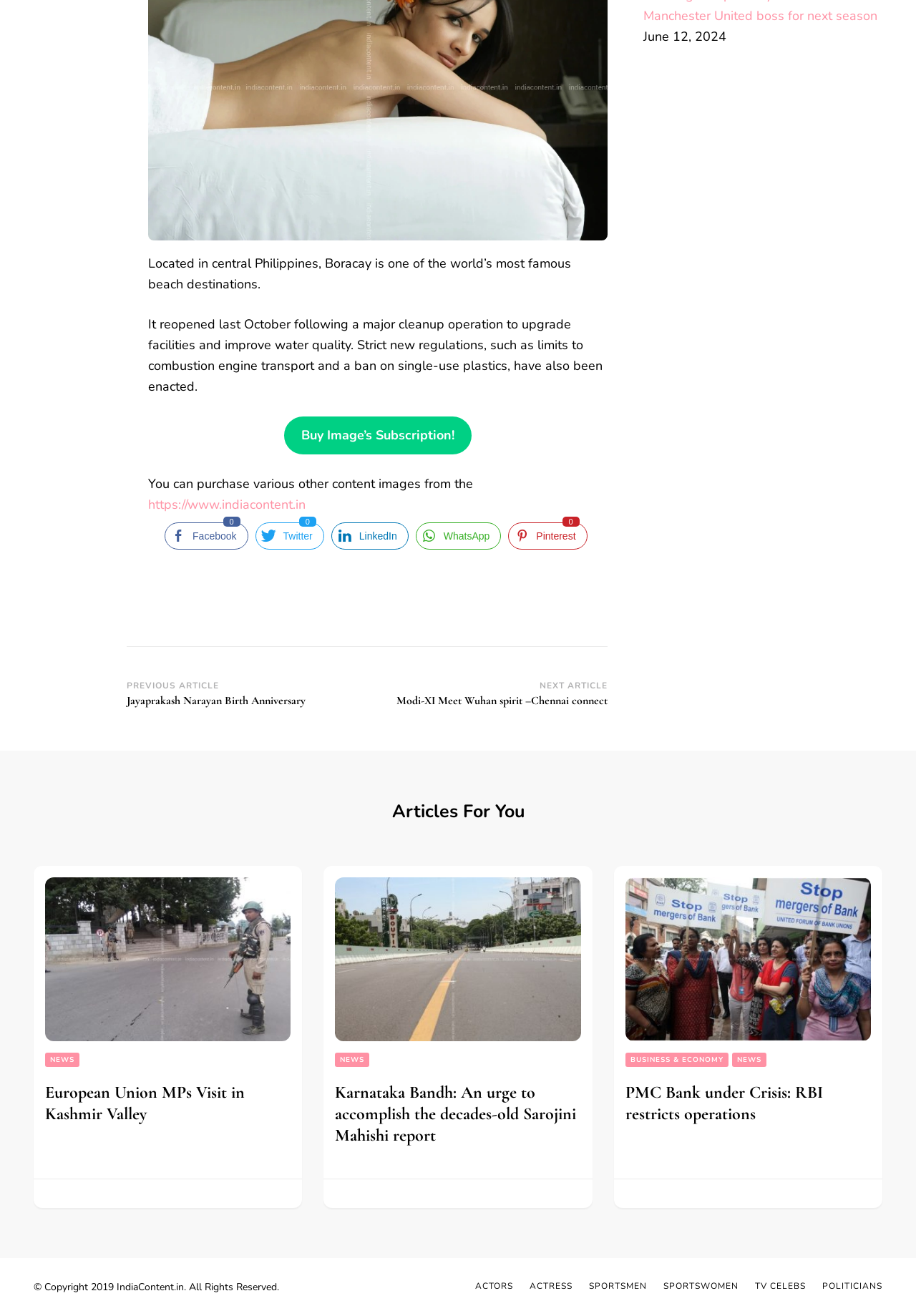What is the purpose of the 'Buy Image’s Subscription!' link?
Based on the image, give a one-word or short phrase answer.

To purchase content images